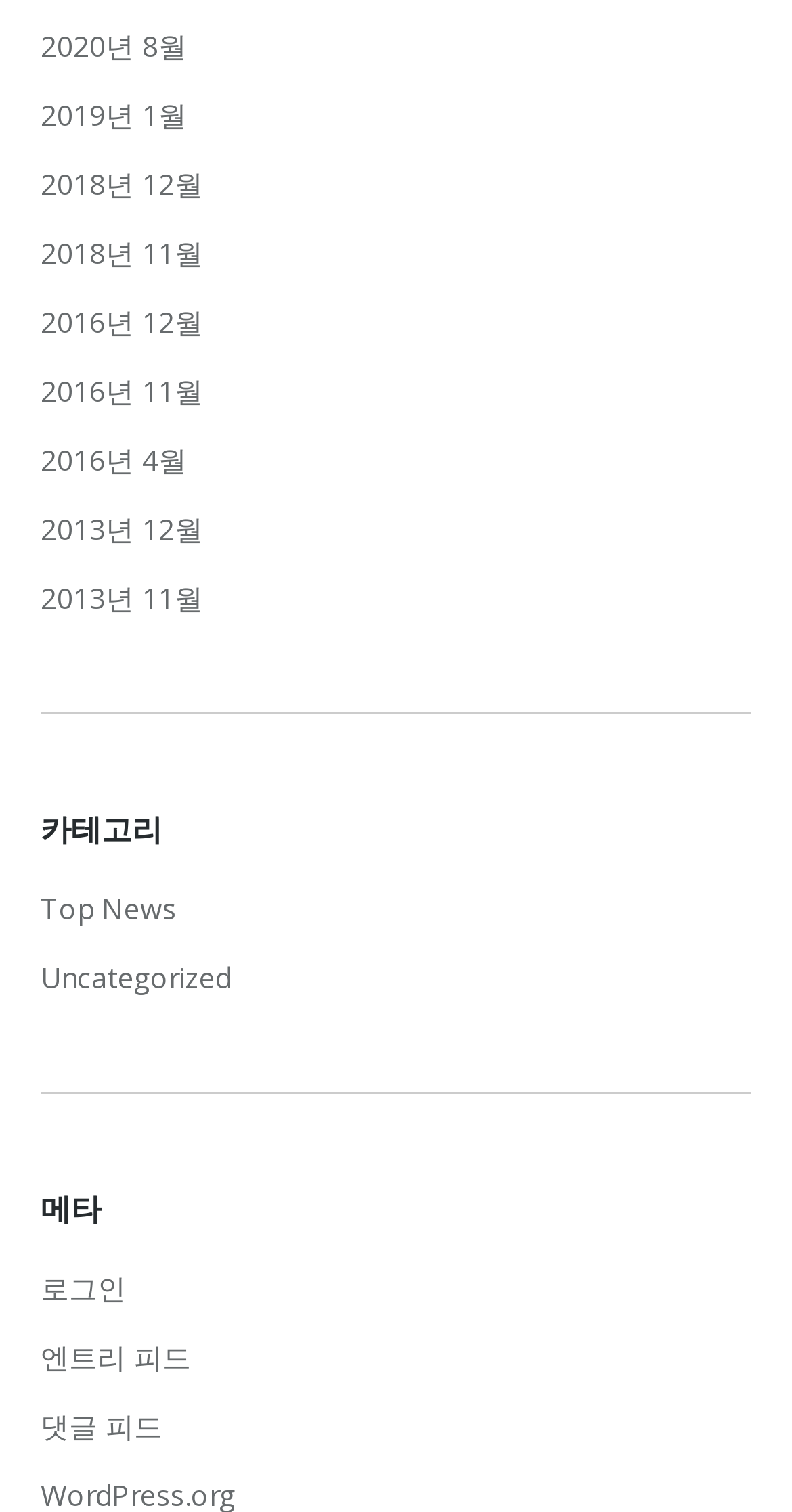Find the bounding box of the UI element described as: "로그인". The bounding box coordinates should be given as four float values between 0 and 1, i.e., [left, top, right, bottom].

[0.051, 0.836, 0.159, 0.868]